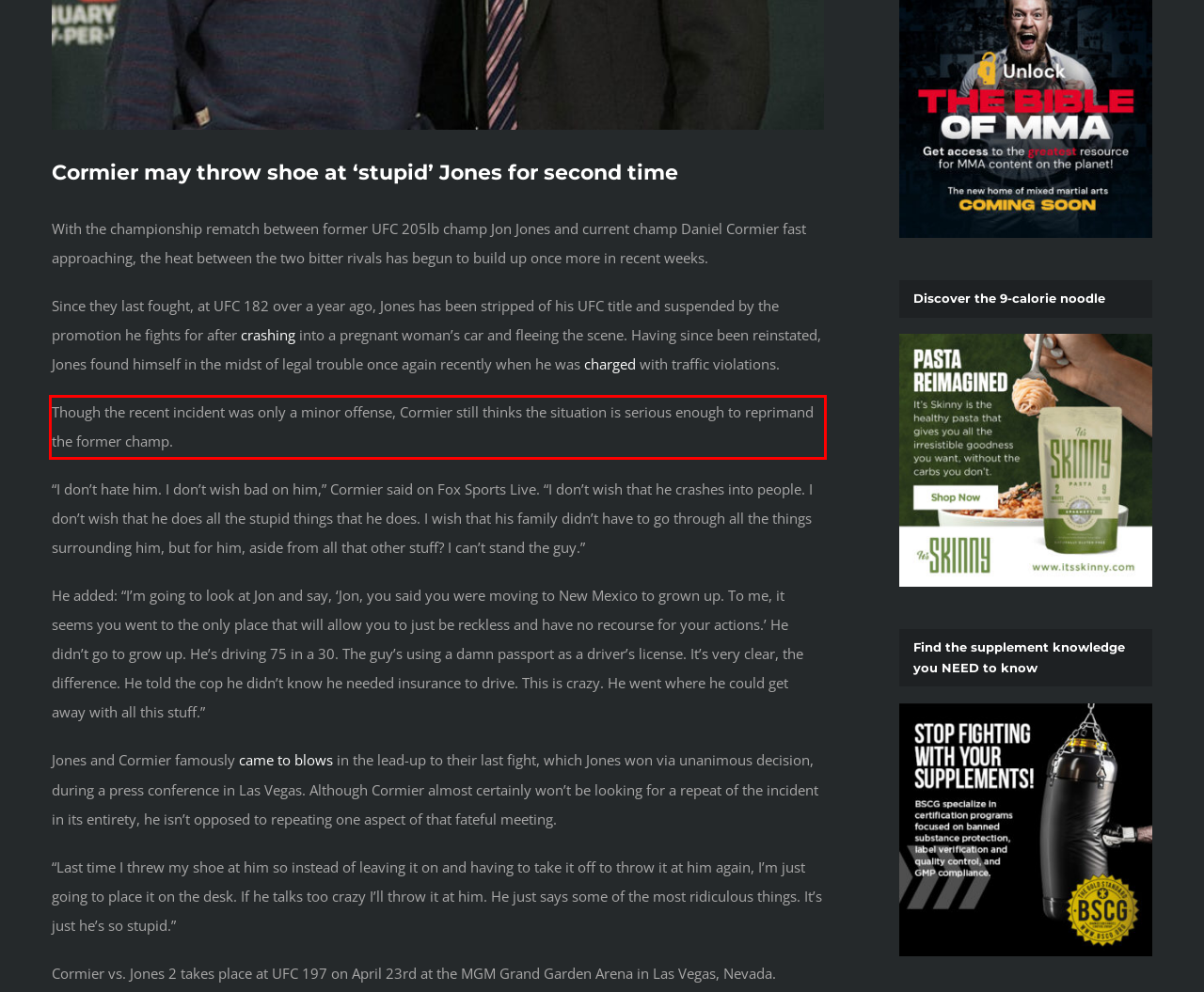Look at the screenshot of the webpage, locate the red rectangle bounding box, and generate the text content that it contains.

Though the recent incident was only a minor offense, Cormier still thinks the situation is serious enough to reprimand the former champ.